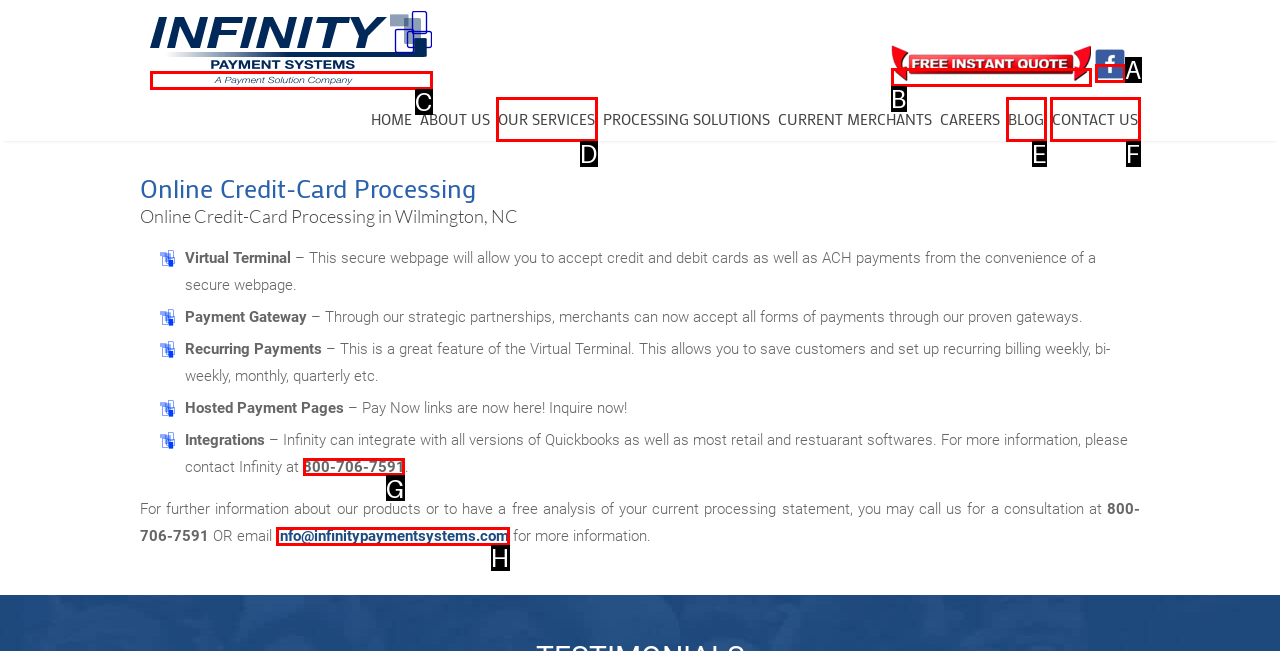Choose the HTML element to click for this instruction: call for consultation Answer with the letter of the correct choice from the given options.

G